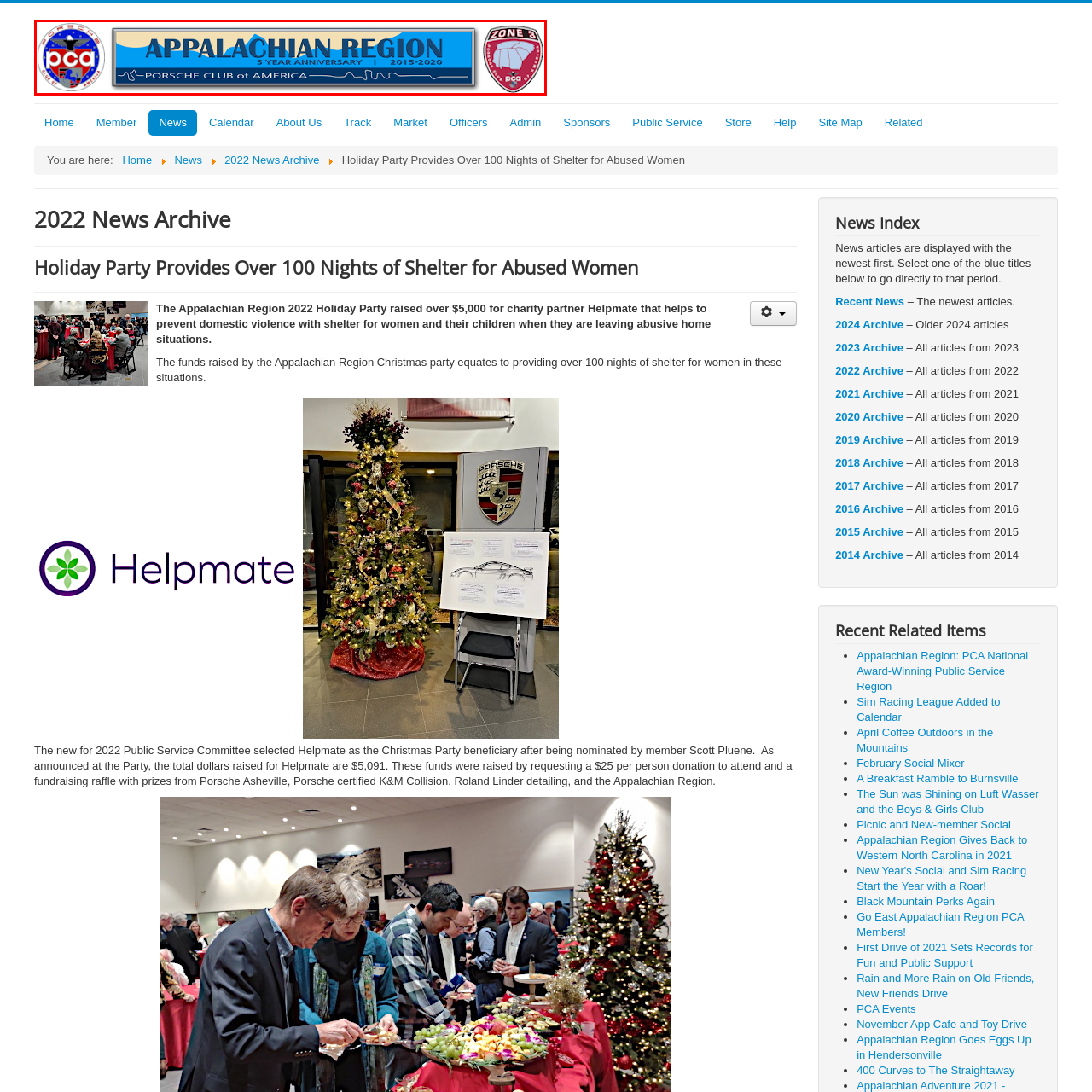Pay close attention to the image within the red perimeter and provide a detailed answer to the question that follows, using the image as your primary source: 
What is the affiliation of the logo?

The logo of the Porsche Club of America is displayed underneath the text, emphasizing the affiliation of the Appalachian Region with the Porsche Club of America.